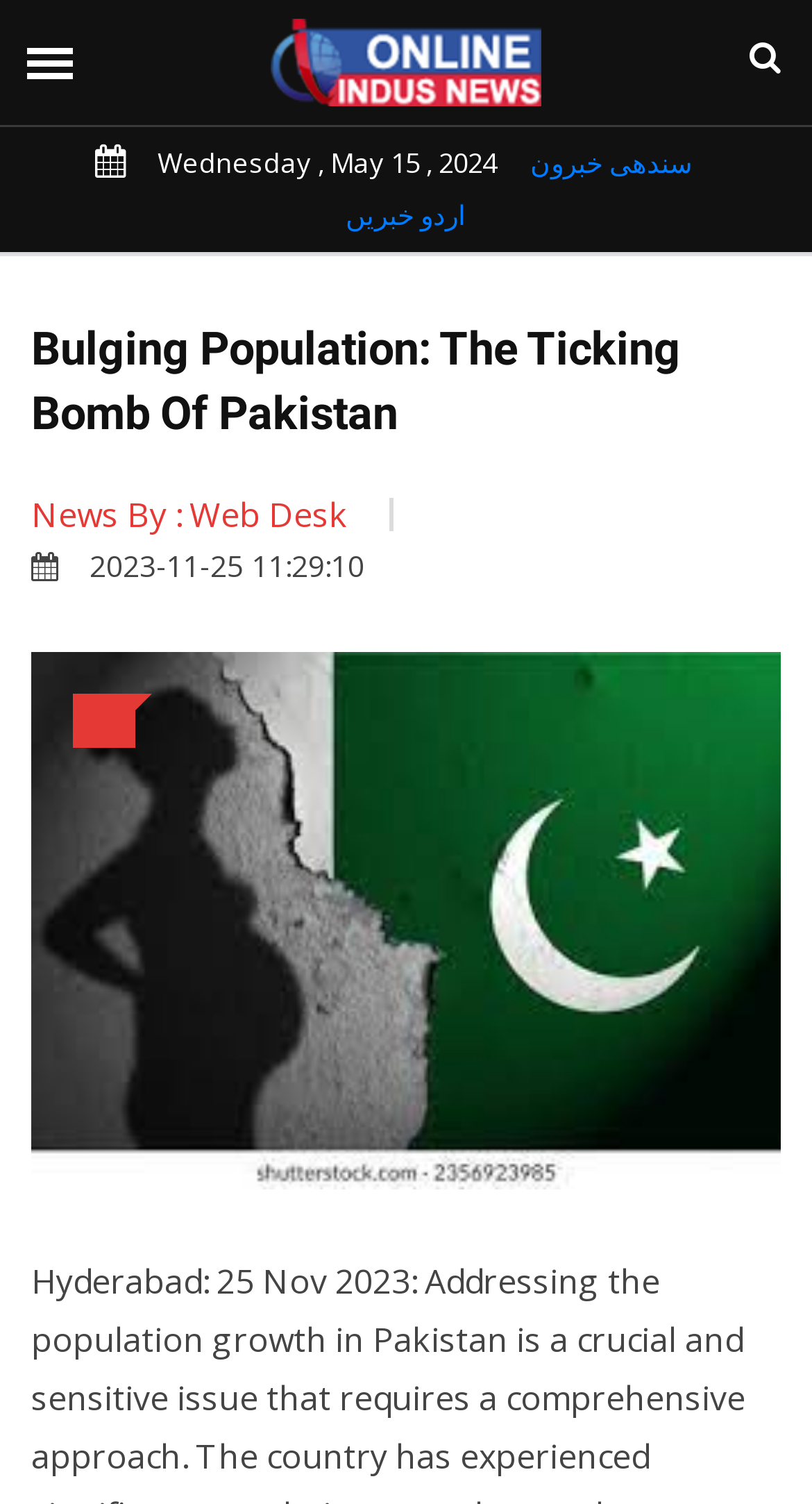Answer the question using only one word or a concise phrase: What is the timestamp of the news article?

2023-11-25 11:29:10